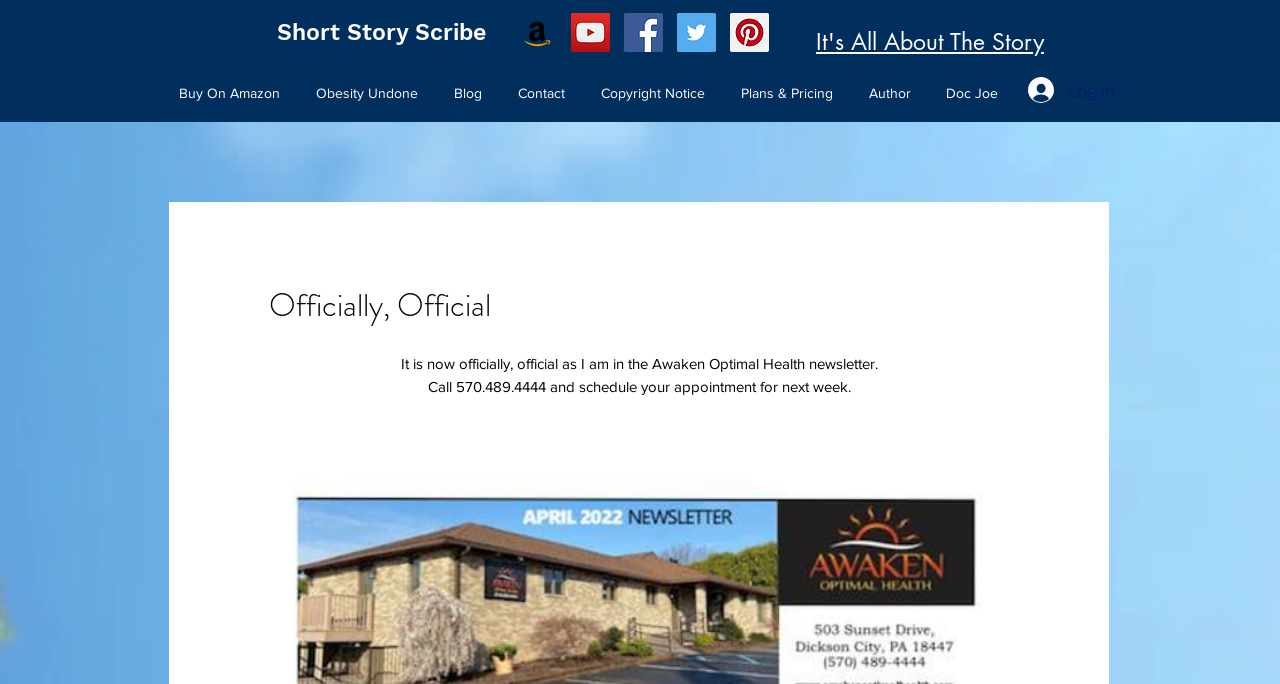Please find the bounding box coordinates of the element's region to be clicked to carry out this instruction: "Click the Short Story Scribe link".

[0.216, 0.028, 0.38, 0.067]